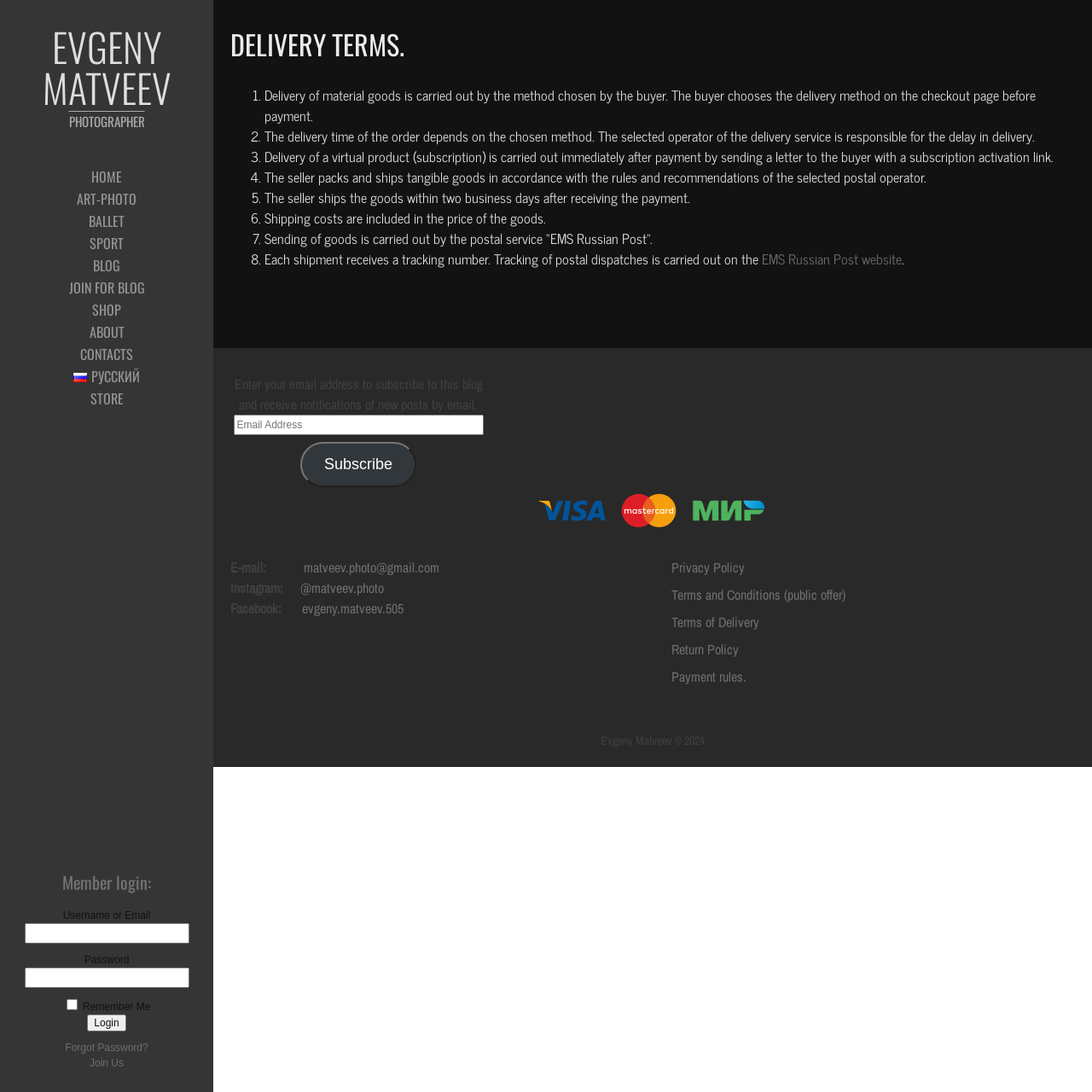Could you find the bounding box coordinates of the clickable area to complete this instruction: "Click the 'HOME' link"?

[0.0, 0.151, 0.195, 0.171]